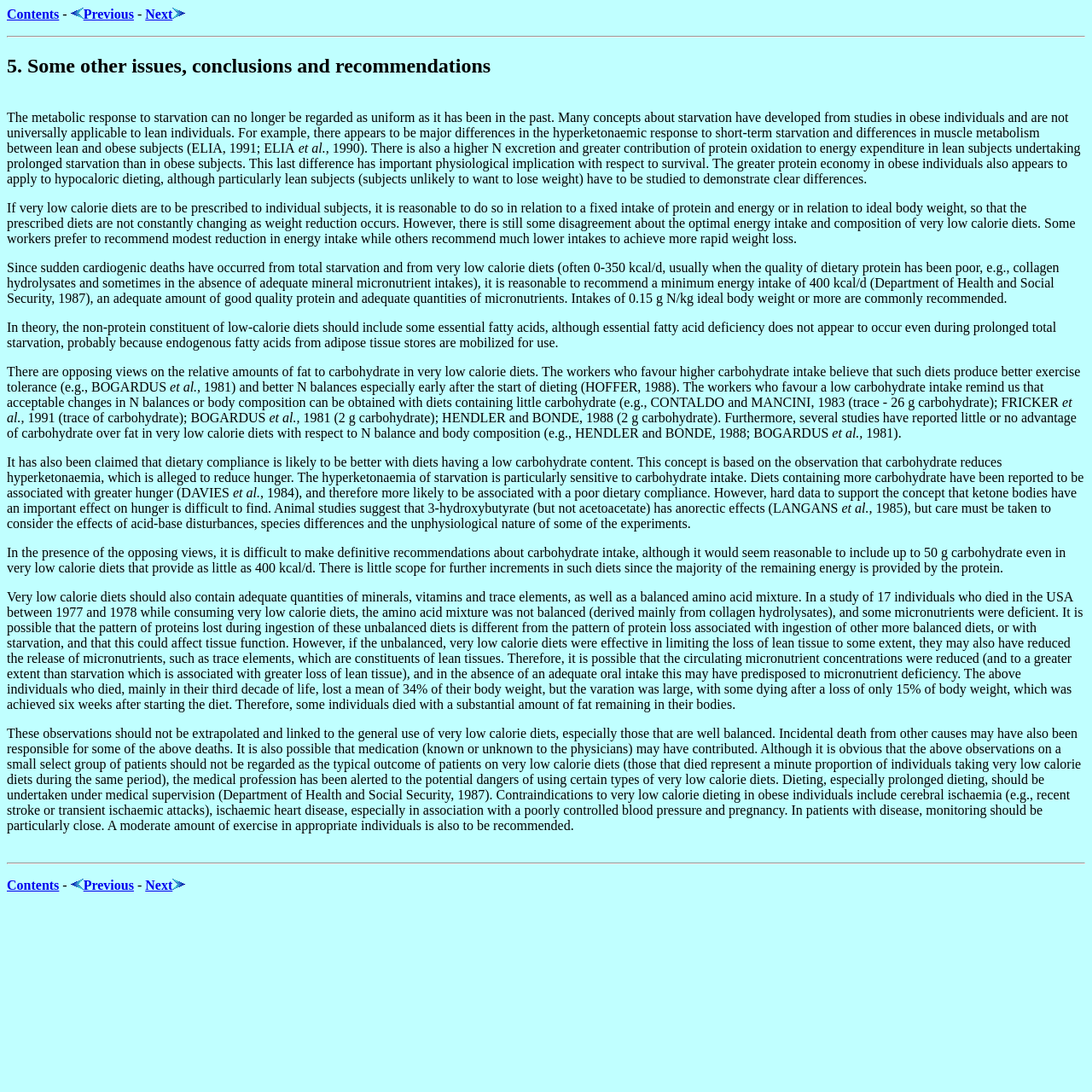Give a detailed overview of the webpage's appearance and contents.

This webpage appears to be an academic article or research paper discussing various issues related to starvation, dieting, and nutrition. The page is divided into sections, with a horizontal separator line separating the main content from the navigation links at the top and bottom.

At the top, there are navigation links, including "Contents", "Previous", and "Next", which are aligned horizontally and take up a small portion of the page. Below these links, there is a horizontal separator line that separates the navigation section from the main content.

The main content of the page is a lengthy article that discusses various topics related to starvation, dieting, and nutrition. The article is divided into paragraphs, with each paragraph discussing a specific topic or issue. The text is dense and academic, with many references to scientific studies and research papers.

The article begins by discussing the metabolic response to starvation and how it differs between lean and obese individuals. It then goes on to discuss the importance of protein economy in obese individuals and how it affects their ability to survive during prolonged starvation. The article also touches on the topic of very low-calorie diets, including their potential benefits and risks, and the importance of adequate nutrition and micronutrient intake.

Throughout the article, there are many references to scientific studies and research papers, which are cited in the text. The article also includes some technical terms and jargon related to nutrition and metabolism, suggesting that it is intended for an academic or professional audience.

At the bottom of the page, there is another set of navigation links, including "Contents", "Previous", and "Next", which are aligned horizontally and take up a small portion of the page.